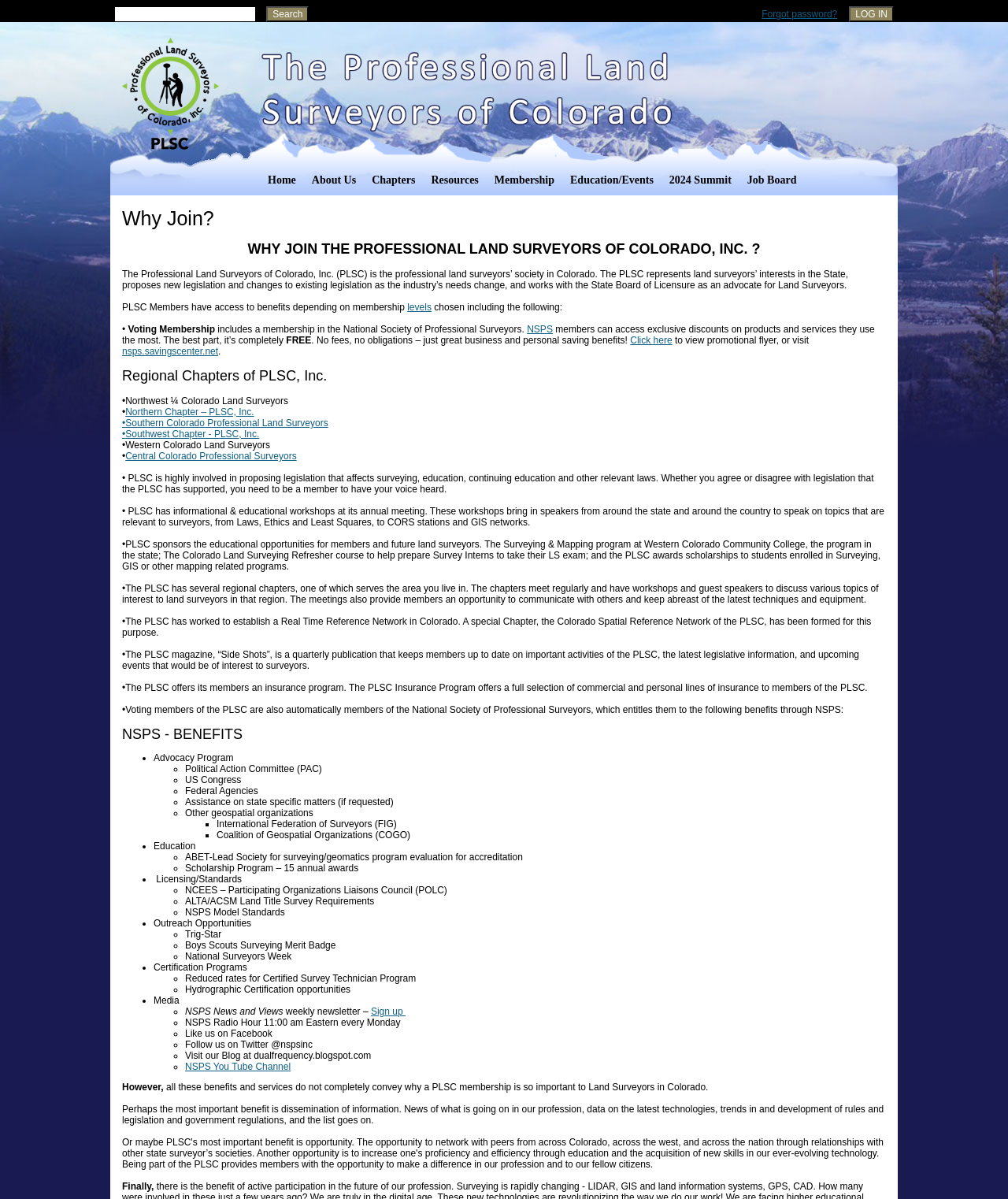How many annual scholarship awards are given?
Answer with a single word or phrase by referring to the visual content.

15